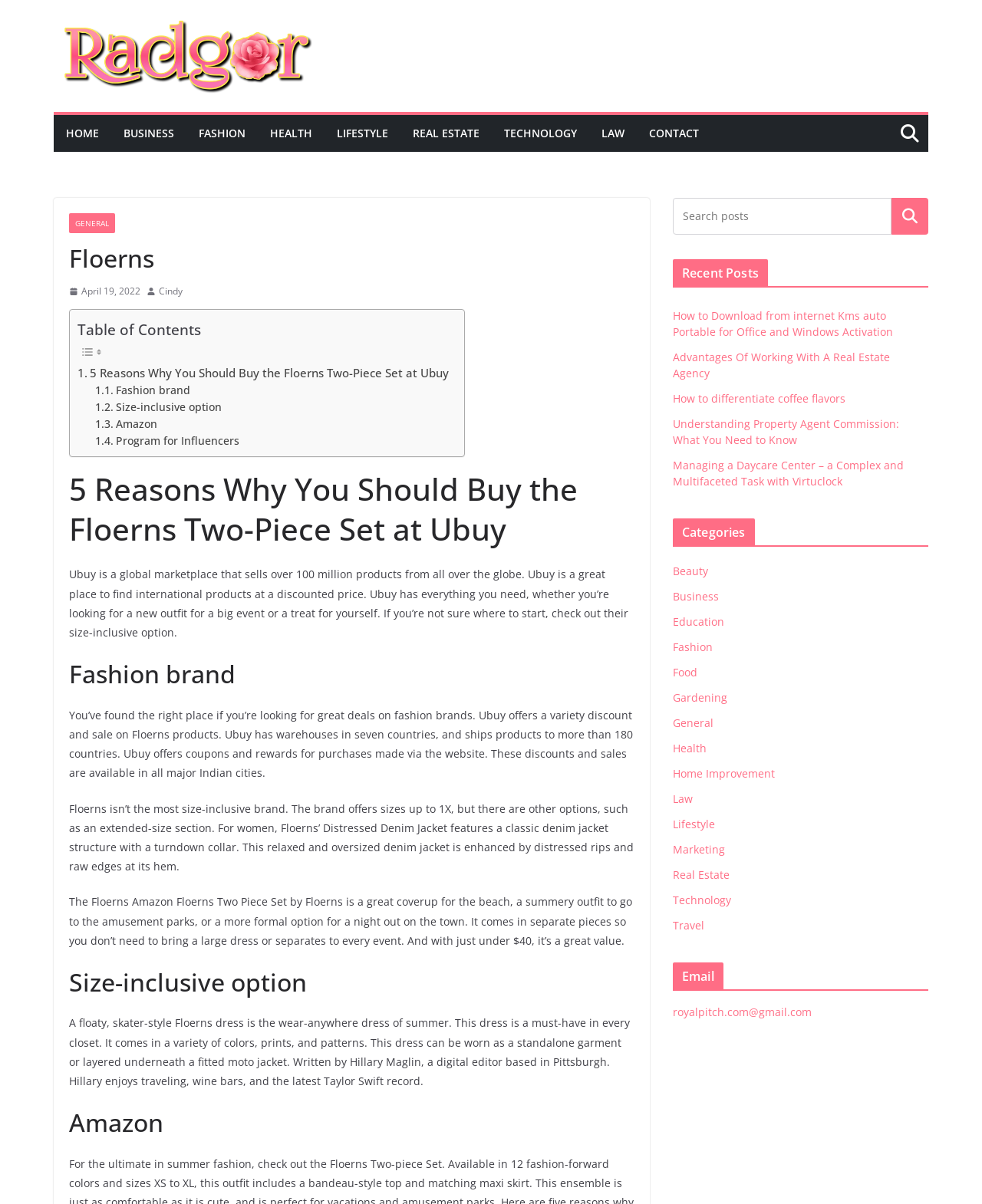Identify the bounding box coordinates of the section to be clicked to complete the task described by the following instruction: "Read the '5 Reasons Why You Should Buy the Floerns Two-Piece Set at Ubuy' article". The coordinates should be four float numbers between 0 and 1, formatted as [left, top, right, bottom].

[0.07, 0.39, 0.646, 0.456]